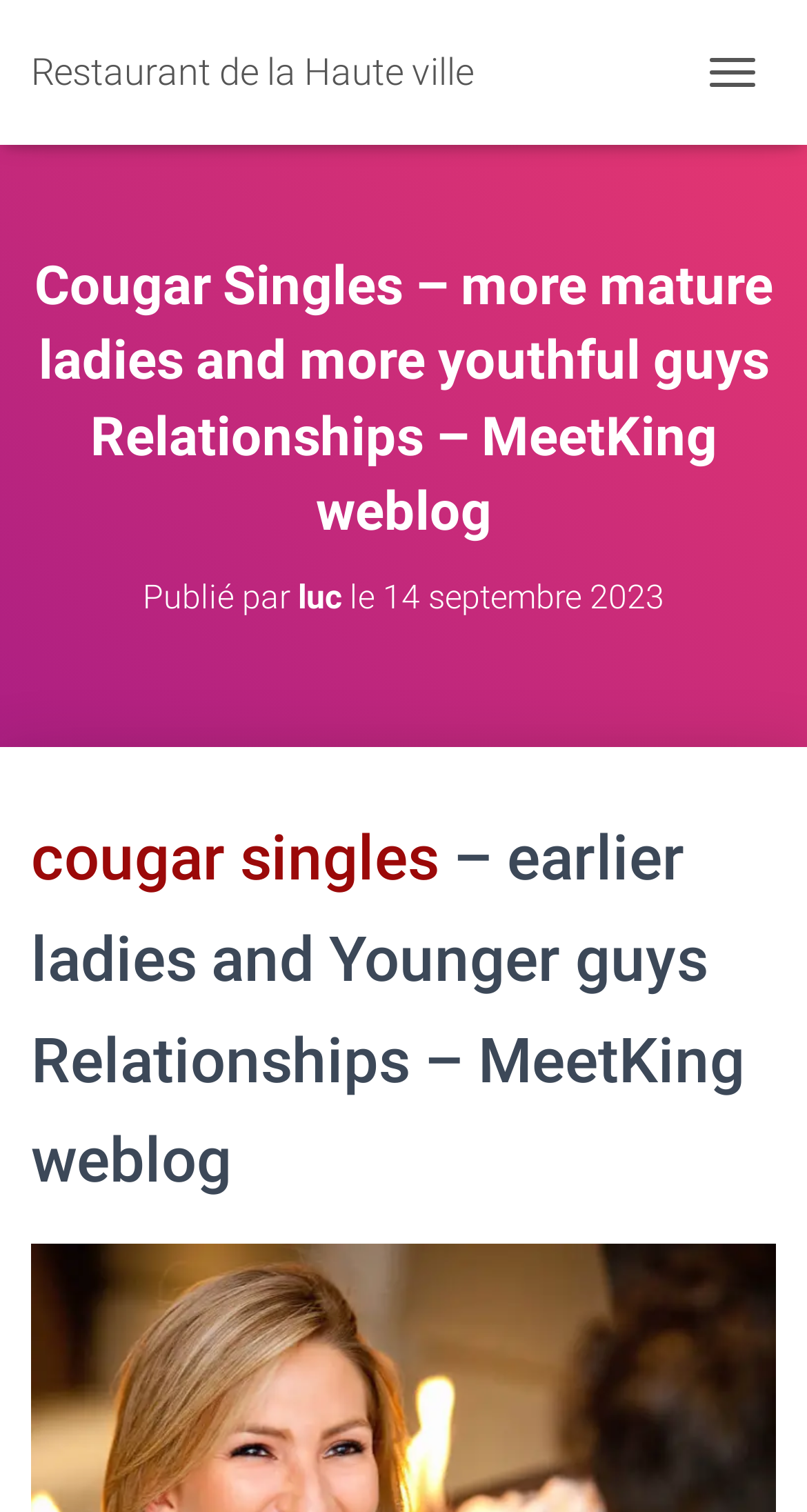For the element described, predict the bounding box coordinates as (top-left x, top-left y, bottom-right x, bottom-right y). All values should be between 0 and 1. Element description: luc

[0.369, 0.381, 0.423, 0.407]